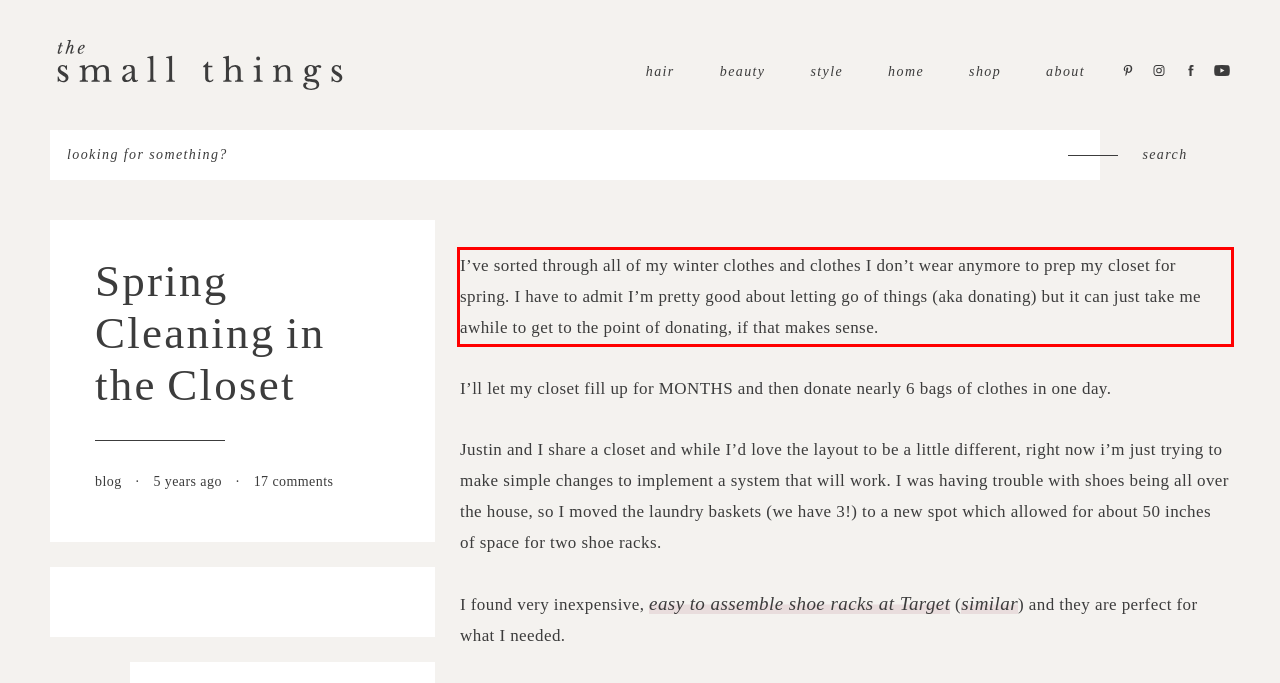By examining the provided screenshot of a webpage, recognize the text within the red bounding box and generate its text content.

I’ve sorted through all of my winter clothes and clothes I don’t wear anymore to prep my closet for spring. I have to admit I’m pretty good about letting go of things (aka donating) but it can just take me awhile to get to the point of donating, if that makes sense.